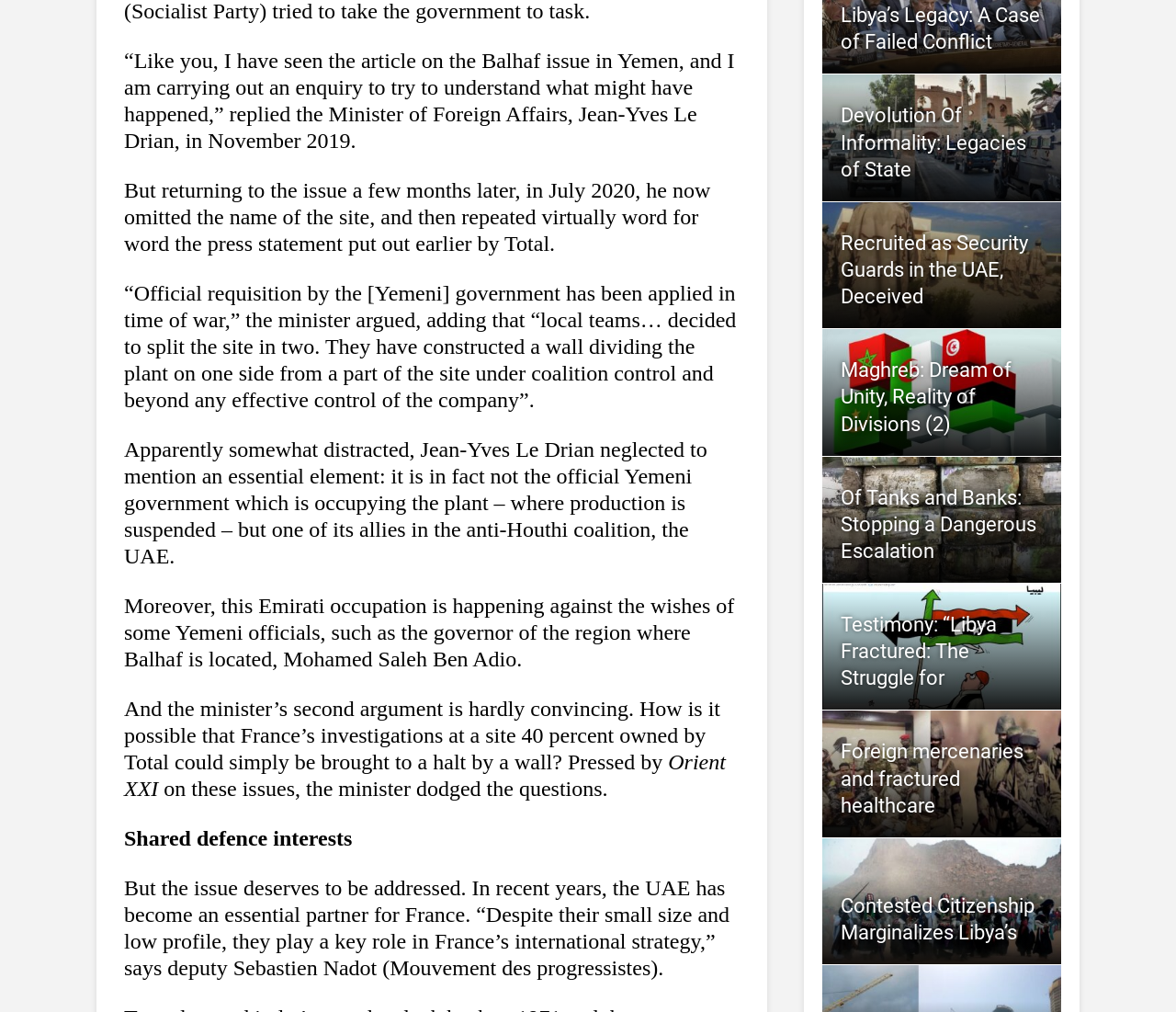Given the description "Foreign mercenaries and fractured healthcare", determine the bounding box of the corresponding UI element.

[0.715, 0.732, 0.87, 0.807]